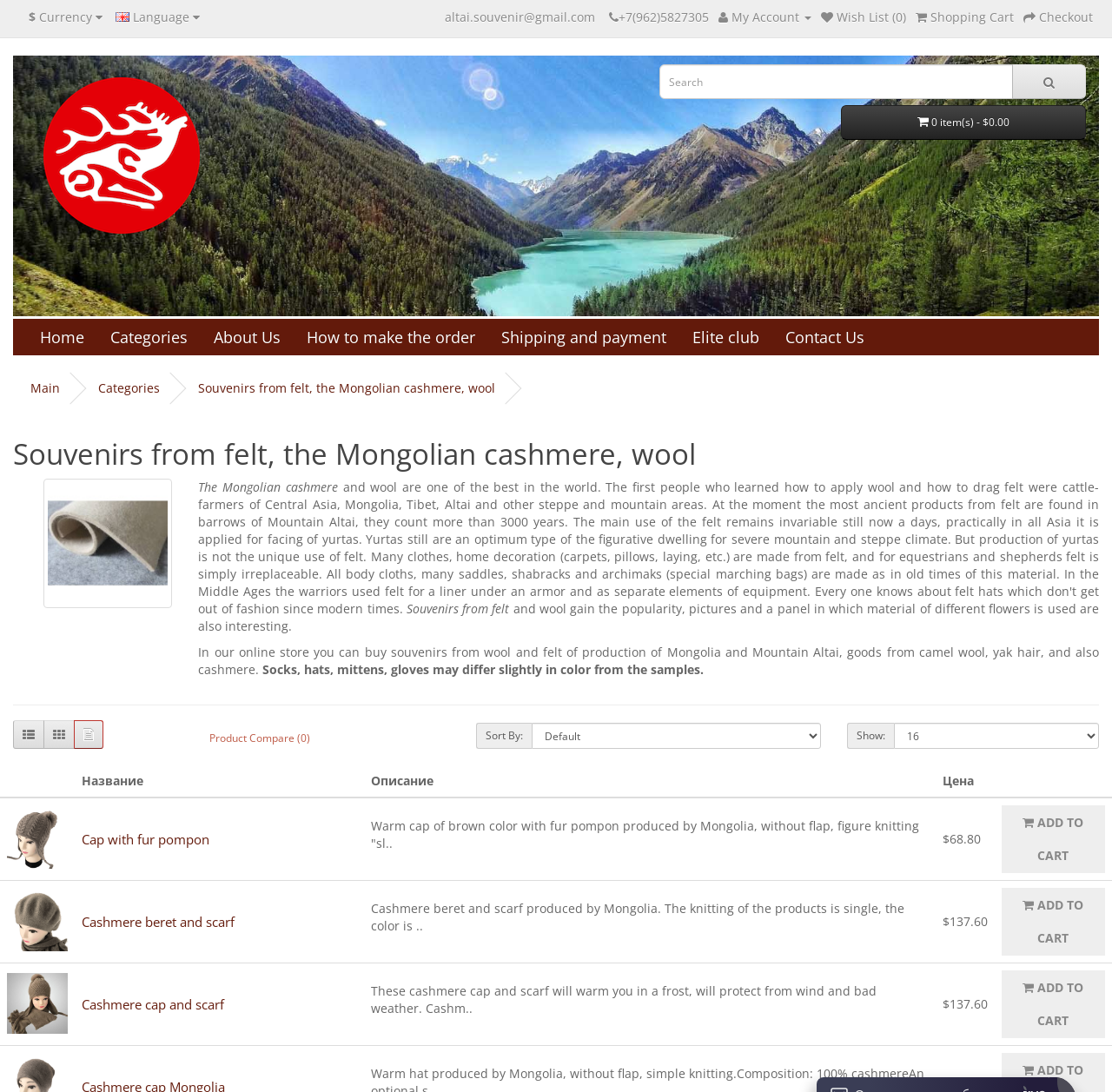Please locate the clickable area by providing the bounding box coordinates to follow this instruction: "Add 'Cap with fur pompon' to cart".

[0.901, 0.738, 0.994, 0.8]